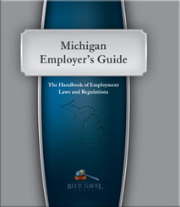Answer with a single word or phrase: 
What is the subtitle of the guide?

The Handbook of Employment Laws and Regulations